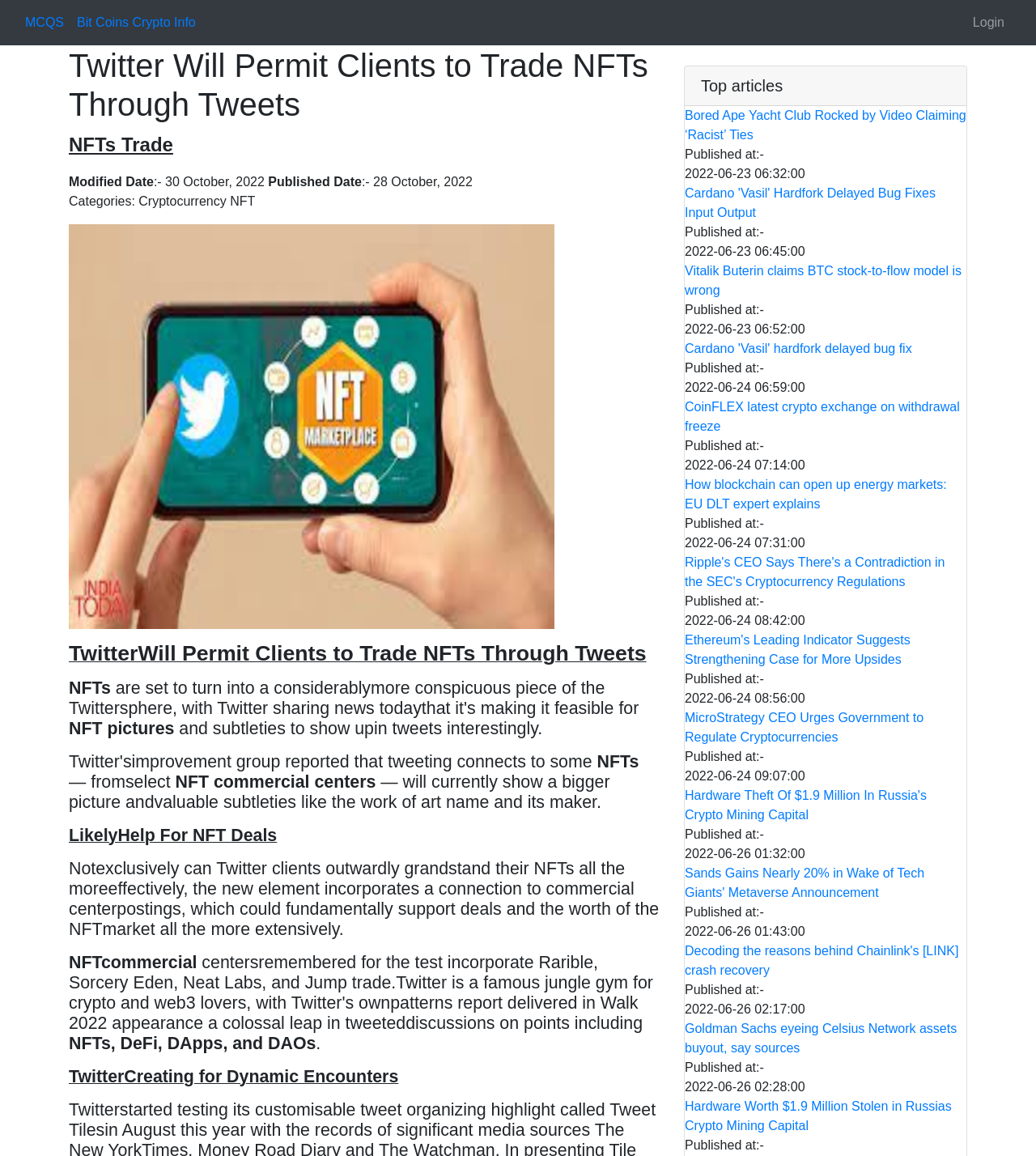Please determine the headline of the webpage and provide its content.

Twitter Will Permit Clients to Trade NFTs Through Tweets